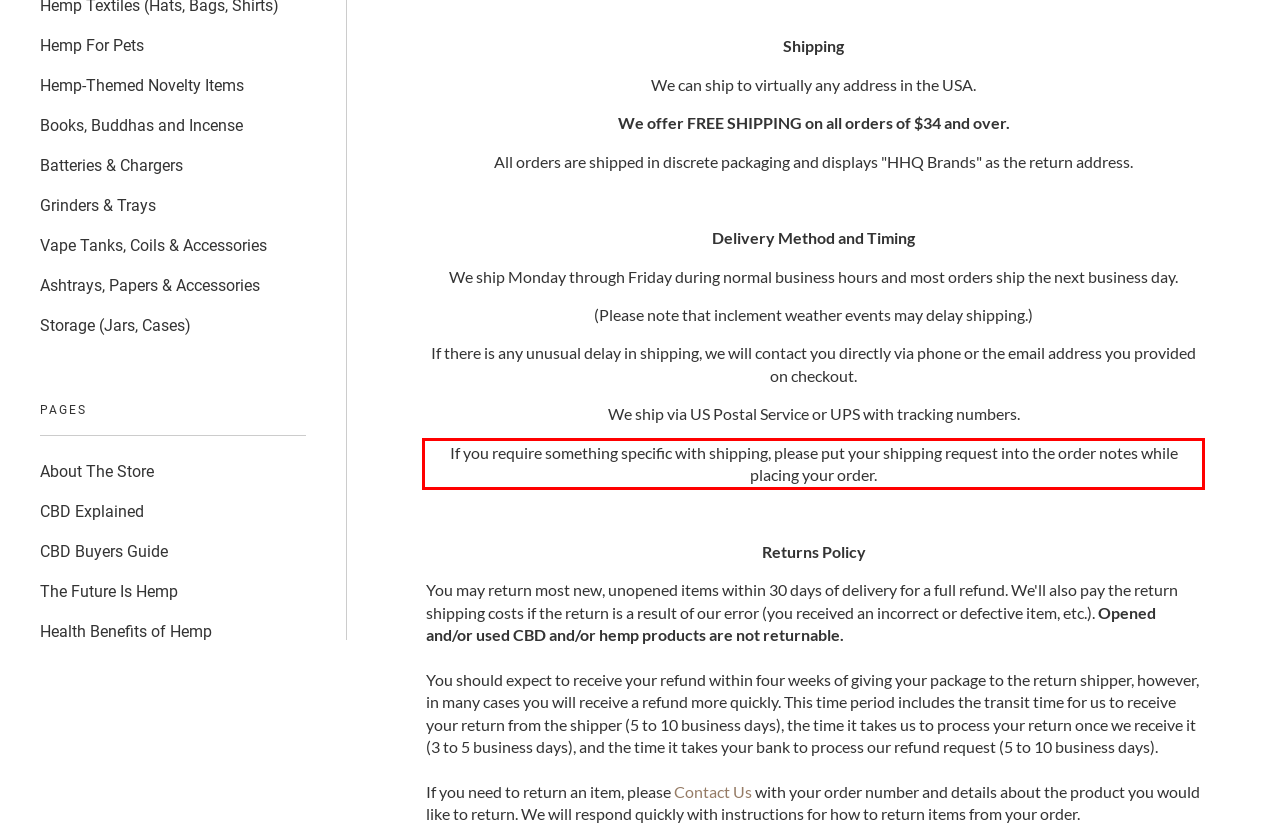You have a screenshot of a webpage with a UI element highlighted by a red bounding box. Use OCR to obtain the text within this highlighted area.

If you require something specific with shipping, please put your shipping request into the order notes while placing your order.